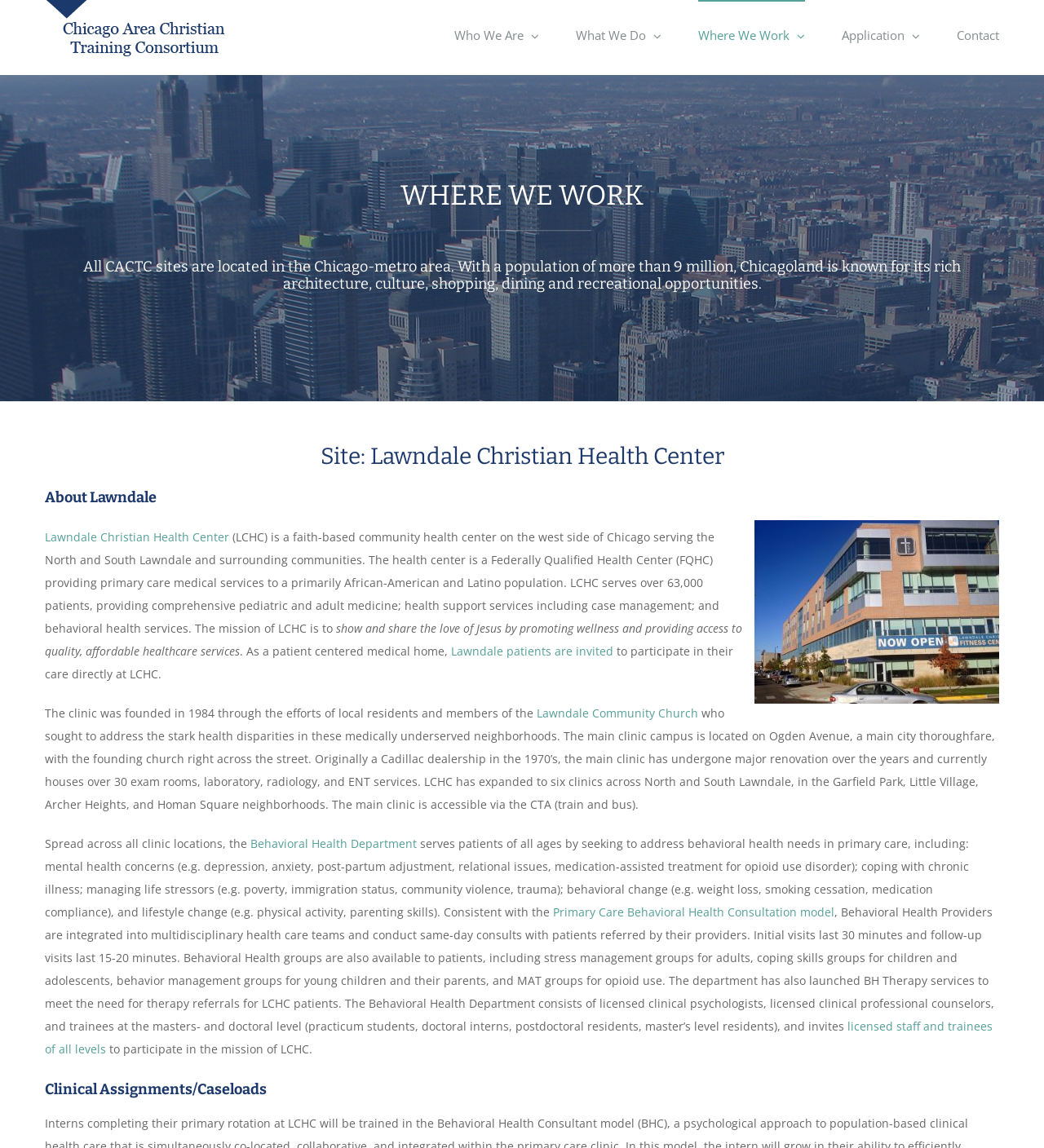Identify the bounding box coordinates of the clickable region necessary to fulfill the following instruction: "View the 'Lawndale Christian Health Center' page". The bounding box coordinates should be four float numbers between 0 and 1, i.e., [left, top, right, bottom].

[0.043, 0.461, 0.22, 0.474]